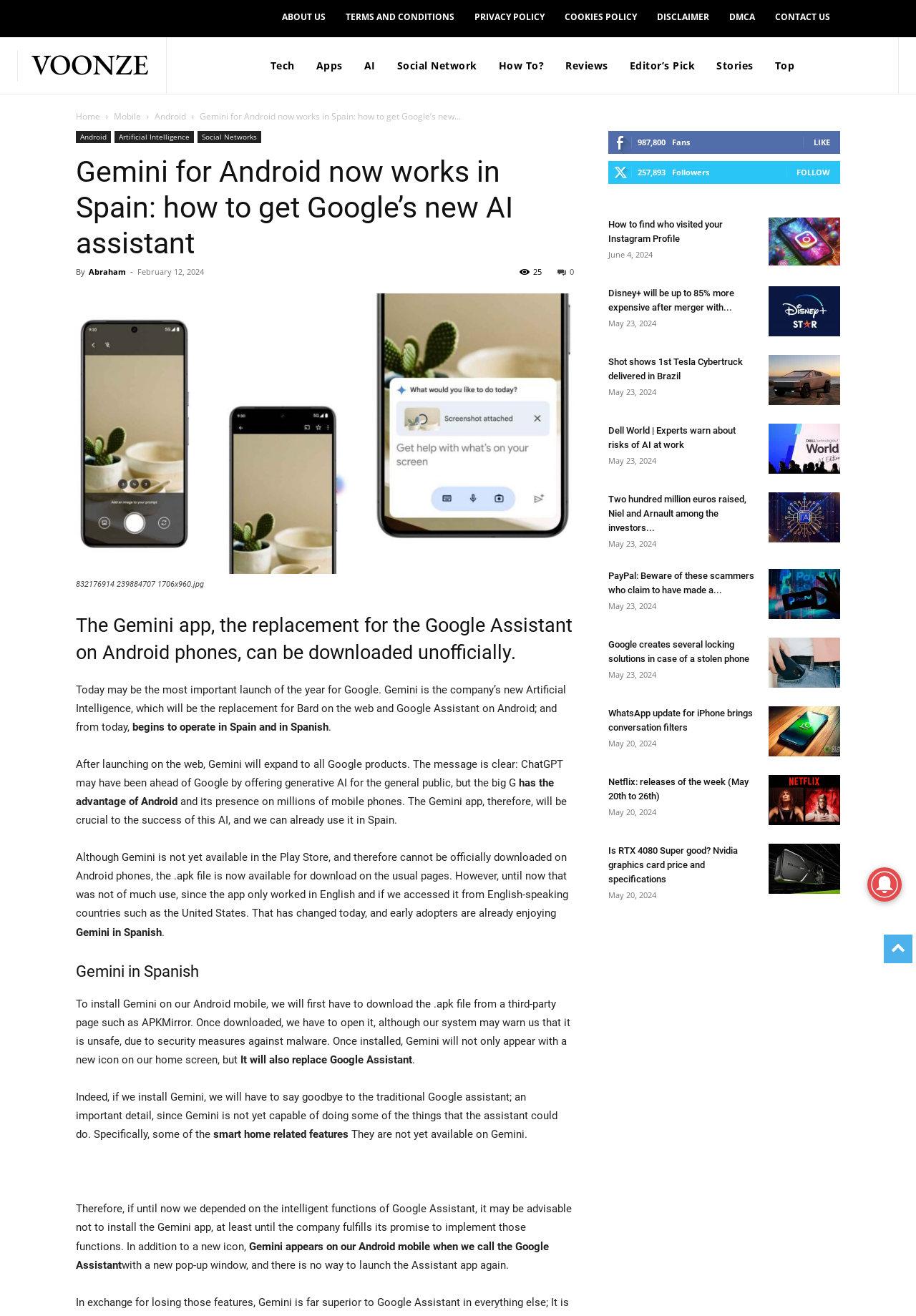Please find the top heading of the webpage and generate its text.

Gemini for Android now works in Spain: how to get Google’s new AI assistant